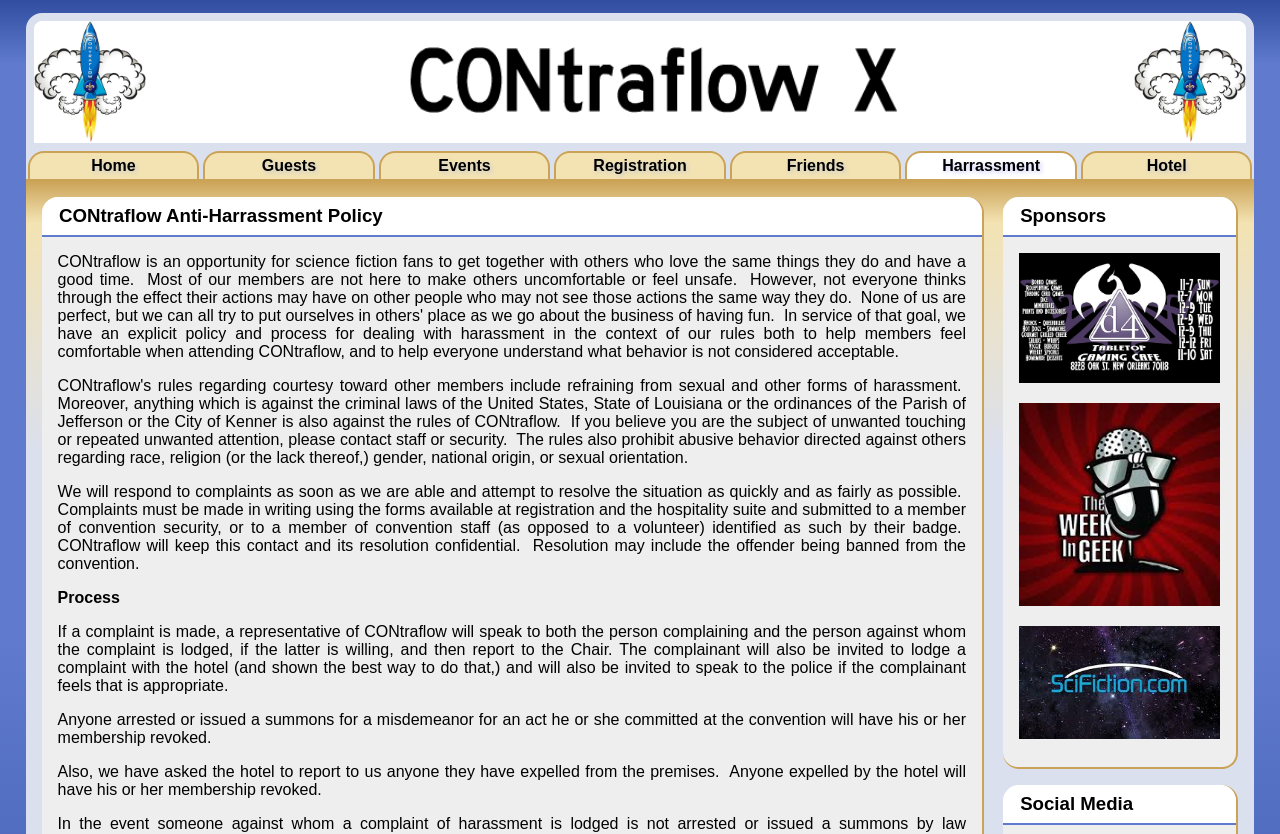Please identify the bounding box coordinates of the element's region that I should click in order to complete the following instruction: "Subscribe to the 'ECTRIMS Bulletins'". The bounding box coordinates consist of four float numbers between 0 and 1, i.e., [left, top, right, bottom].

None